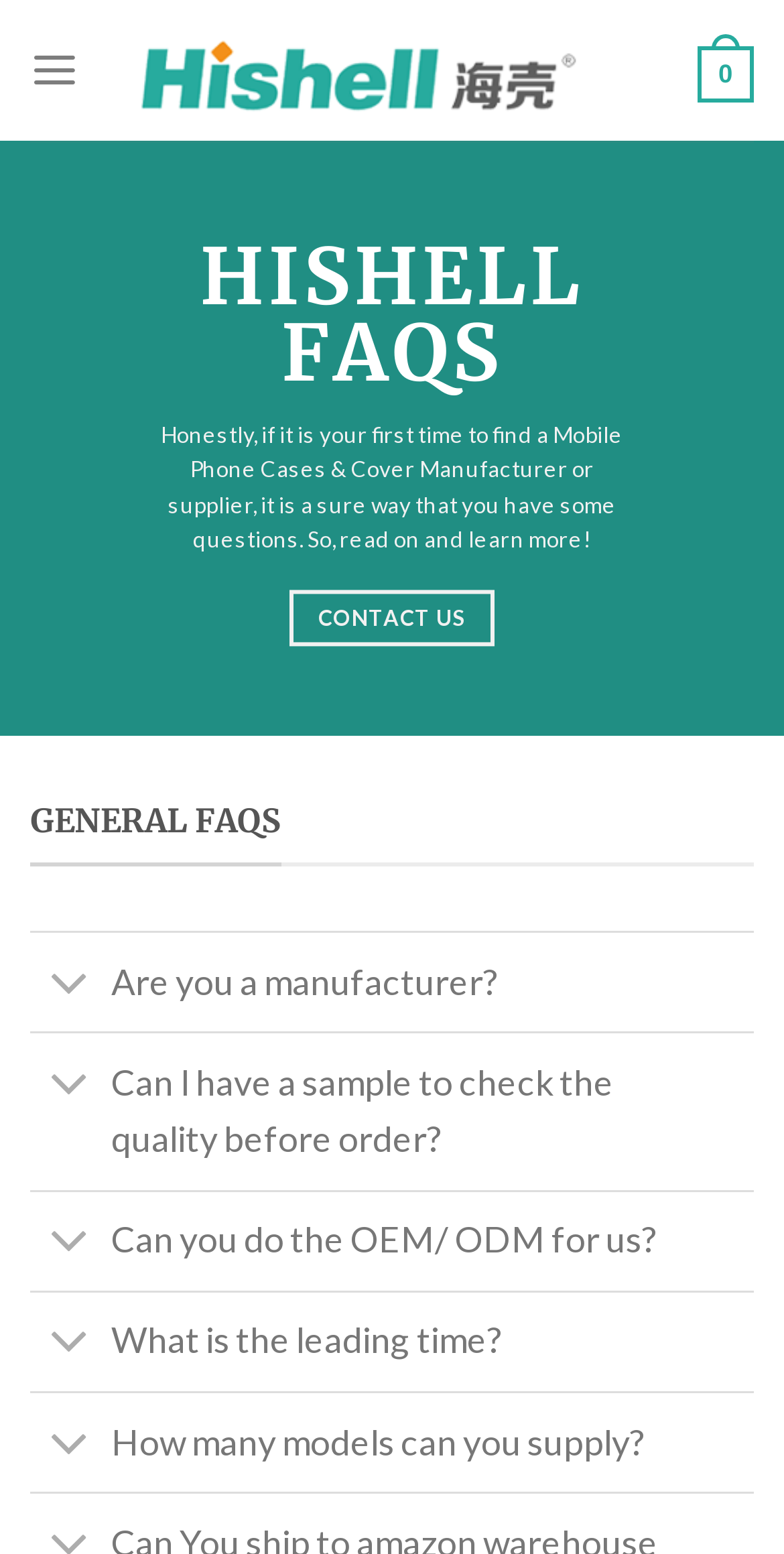Please look at the image and answer the question with a detailed explanation: Is the company a manufacturer?

The question 'Are you a manufacturer?' is listed under the general FAQs, and it is likely that the answer is yes, since the company is presenting itself as a manufacturer and supplier of mobile phone cases and covers.